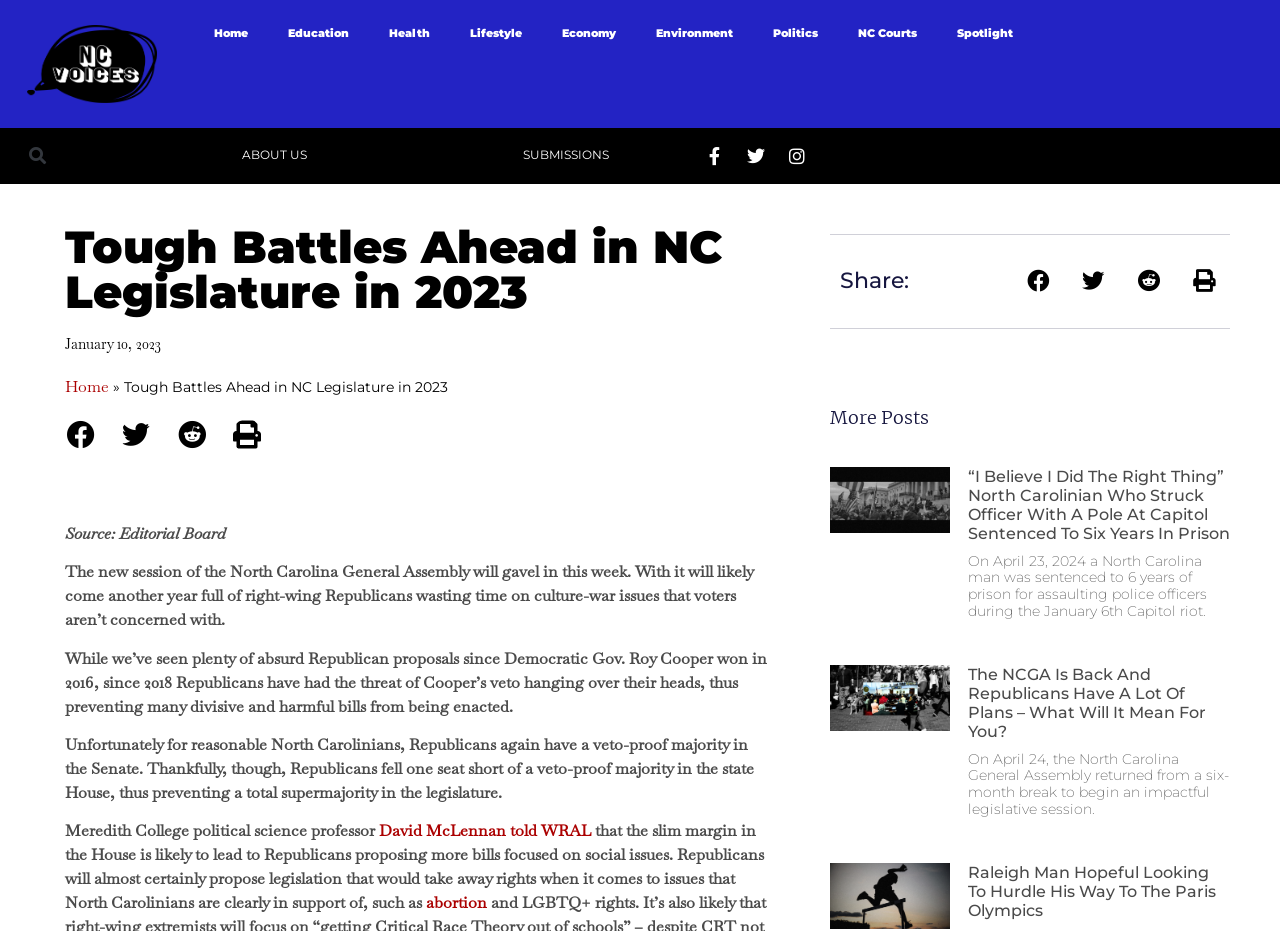Please find the bounding box coordinates for the clickable element needed to perform this instruction: "Share the article on Facebook".

[0.051, 0.45, 0.075, 0.485]